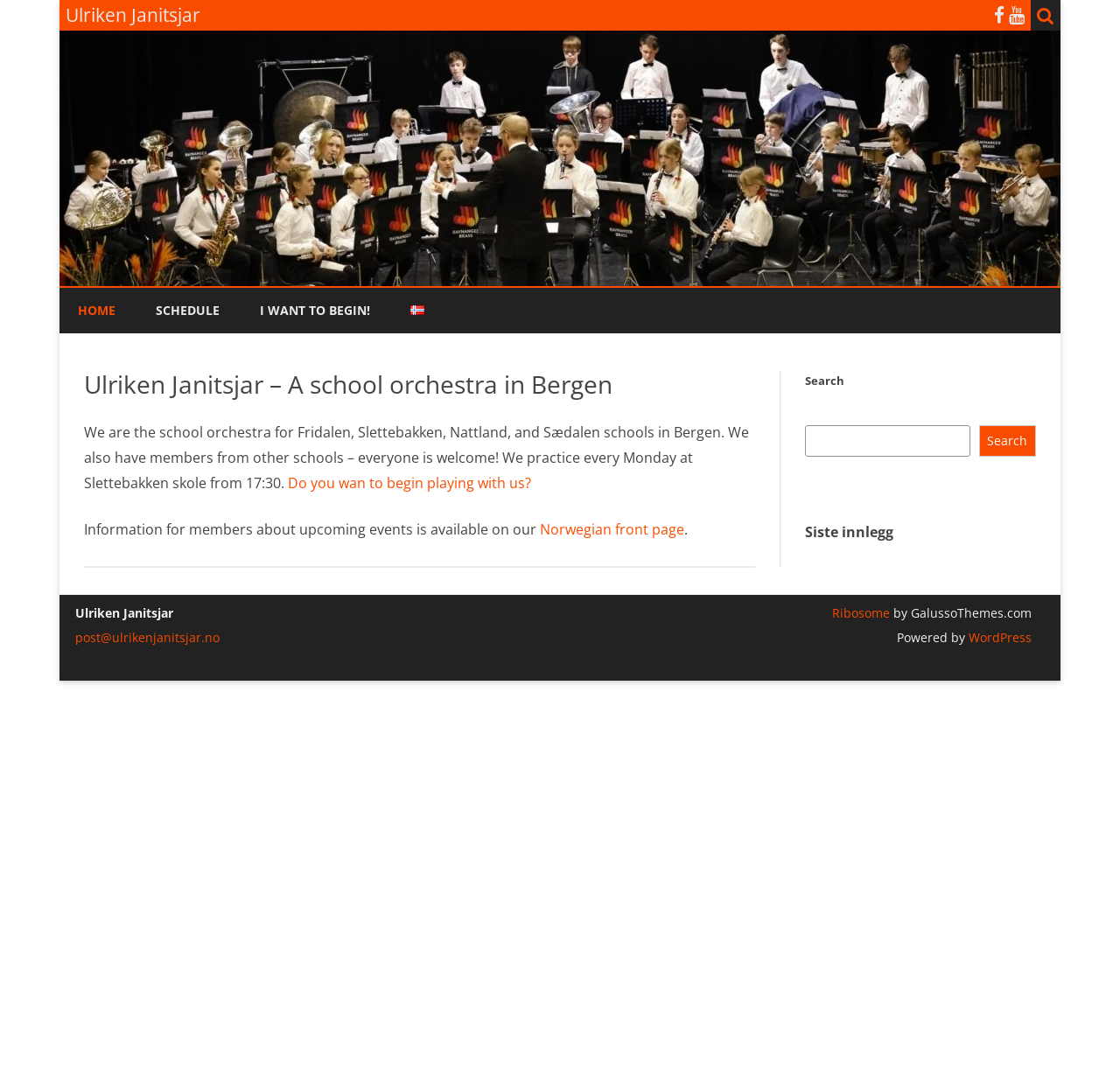Identify the bounding box coordinates of the section to be clicked to complete the task described by the following instruction: "Search for something". The coordinates should be four float numbers between 0 and 1, formatted as [left, top, right, bottom].

[0.719, 0.397, 0.866, 0.427]